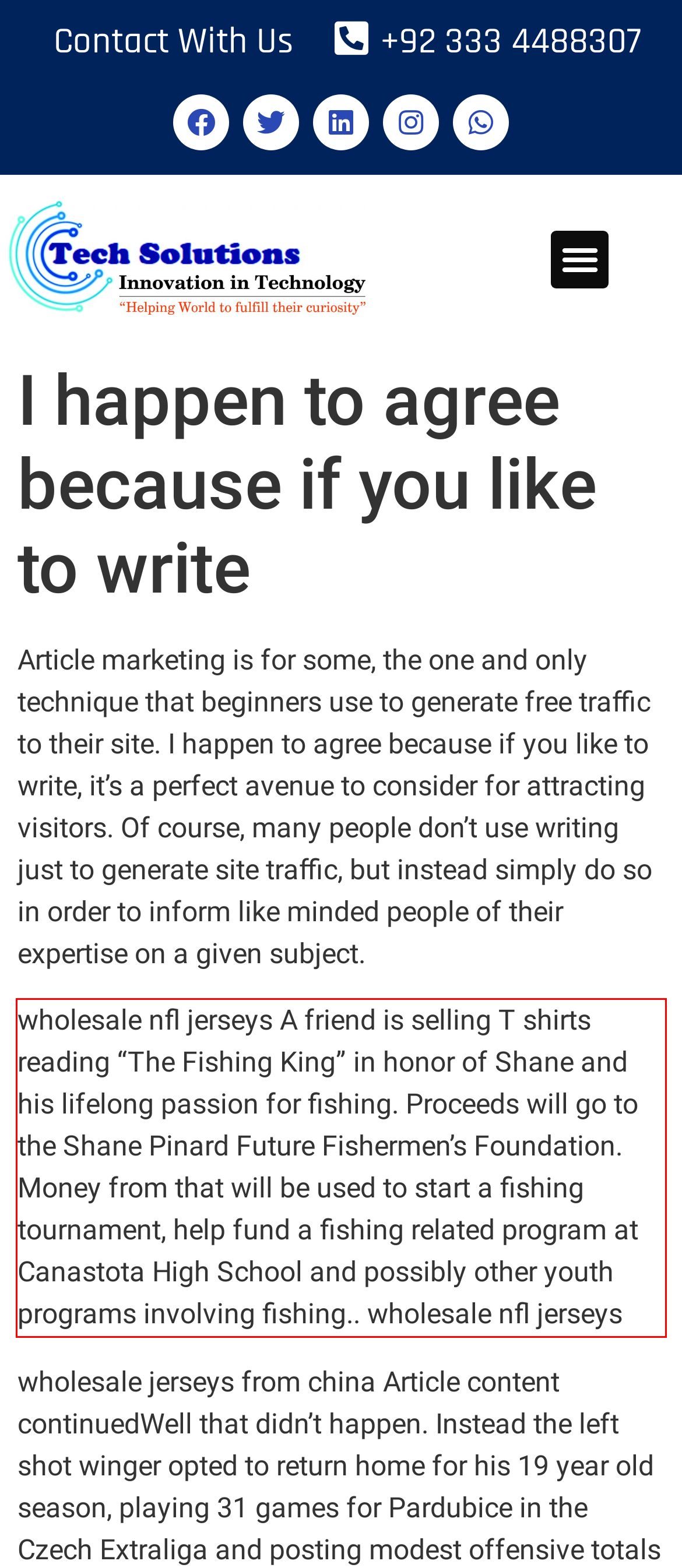Using OCR, extract the text content found within the red bounding box in the given webpage screenshot.

wholesale nfl jerseys A friend is selling T shirts reading “The Fishing King” in honor of Shane and his lifelong passion for fishing. Proceeds will go to the Shane Pinard Future Fishermen’s Foundation. Money from that will be used to start a fishing tournament, help fund a fishing related program at Canastota High School and possibly other youth programs involving fishing.. wholesale nfl jerseys